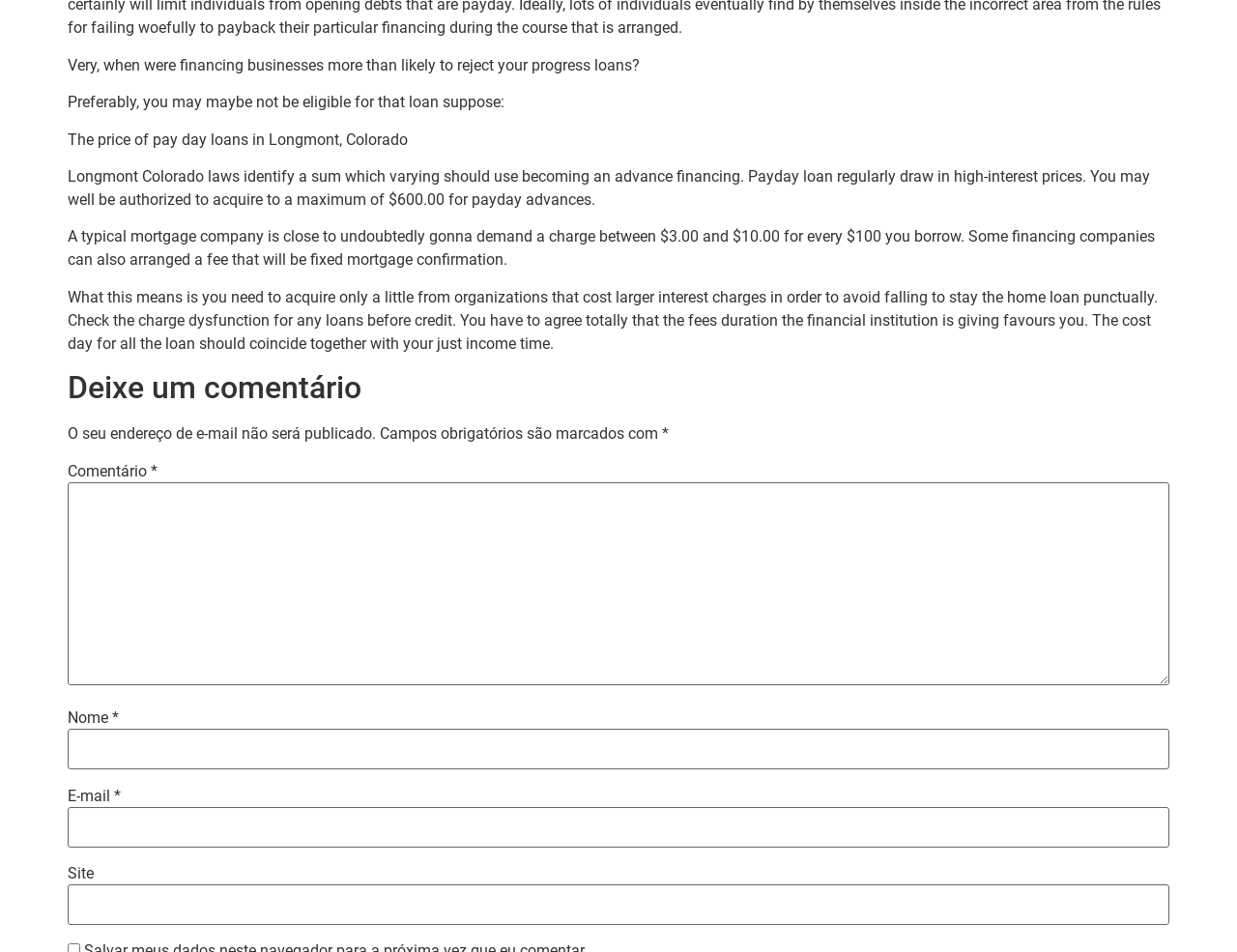What is required to be filled in the comment section?
Carefully examine the image and provide a detailed answer to the question.

The webpage has a comment section with three required fields: Name, Email, and Comment, which are marked with an asterisk (*) symbol, indicating that they are mandatory to be filled in.